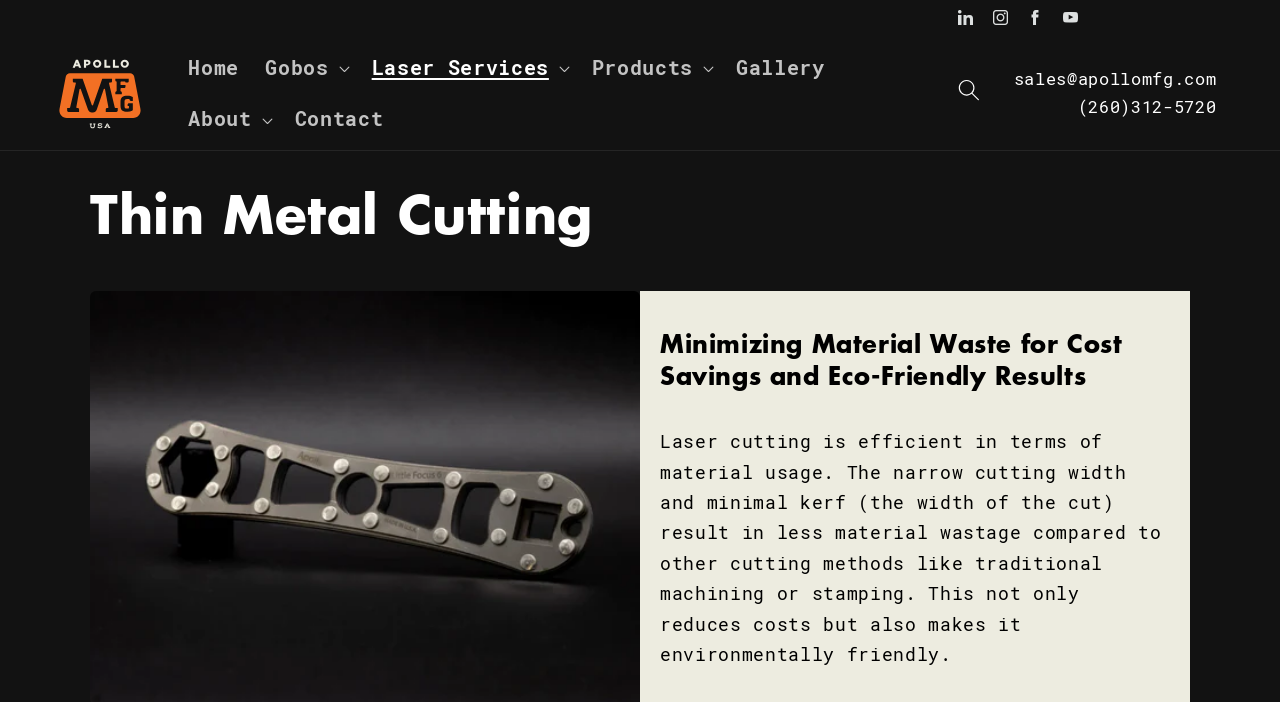Determine the bounding box coordinates for the area you should click to complete the following instruction: "View 'Free: Avoidant Attachment Recovery' book".

None